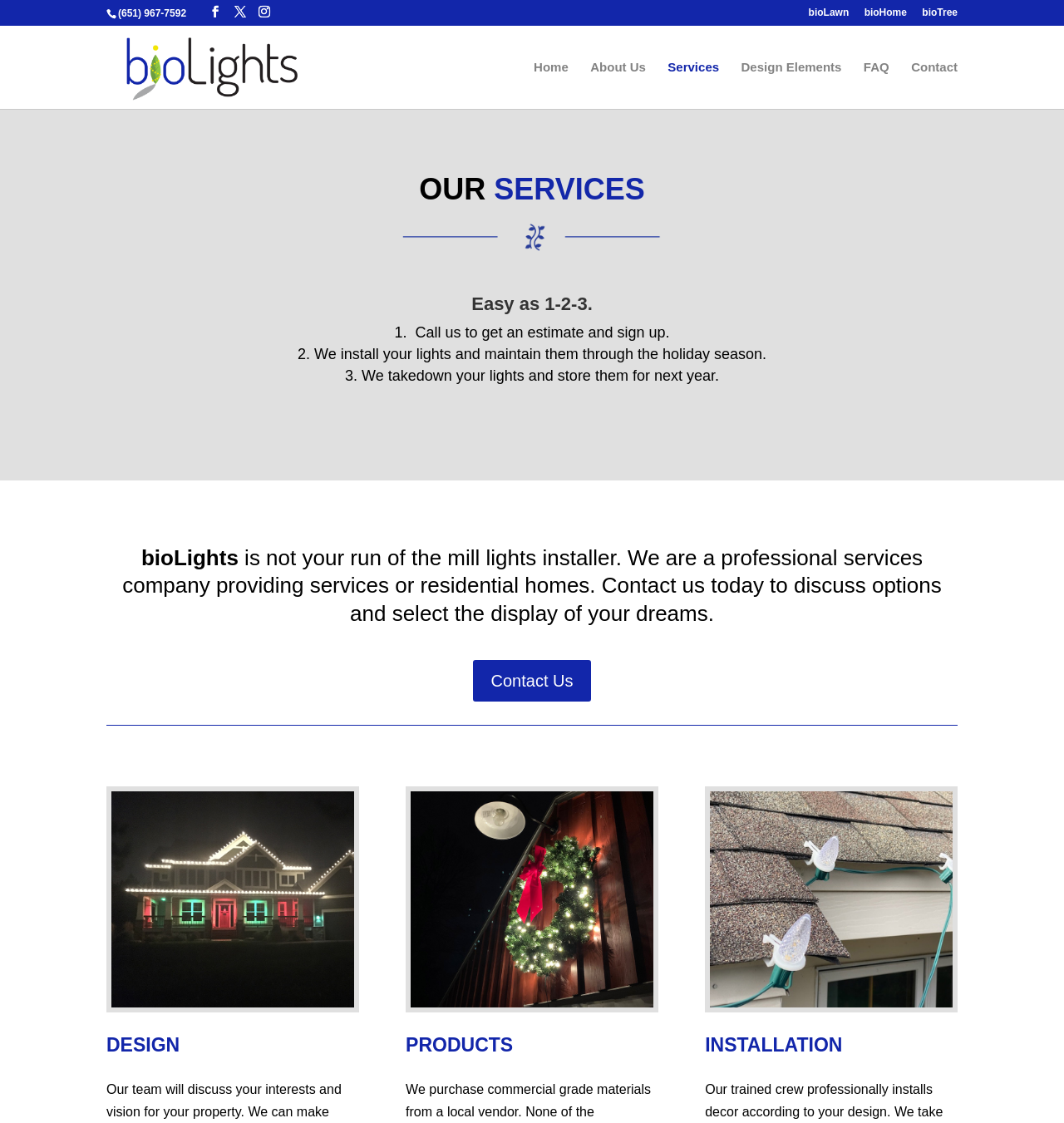Please find the bounding box coordinates of the element that must be clicked to perform the given instruction: "Call the phone number". The coordinates should be four float numbers from 0 to 1, i.e., [left, top, right, bottom].

[0.111, 0.007, 0.175, 0.017]